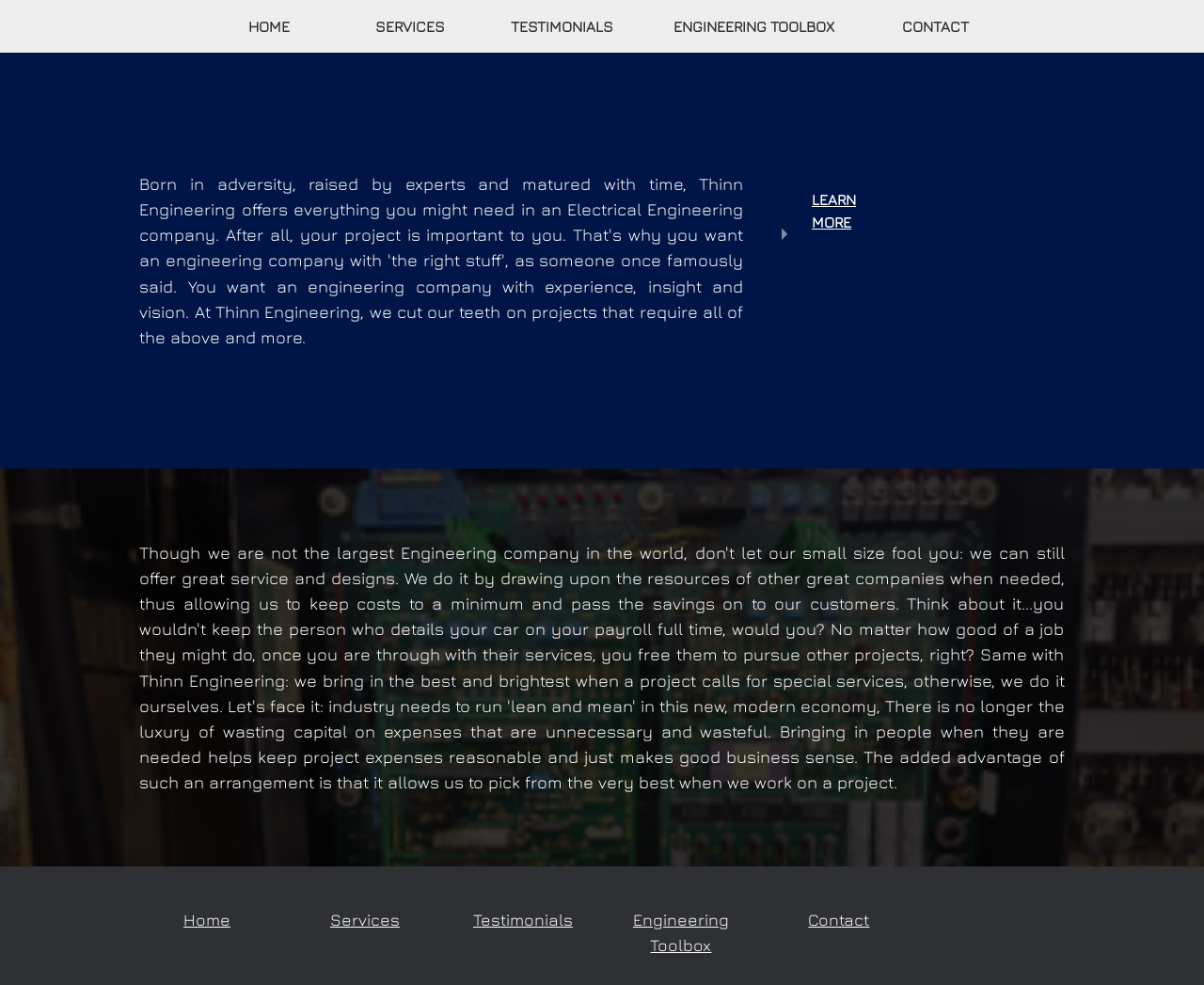Answer the question in one word or a short phrase:
What is the text of the call-to-action button?

LEARN MORE